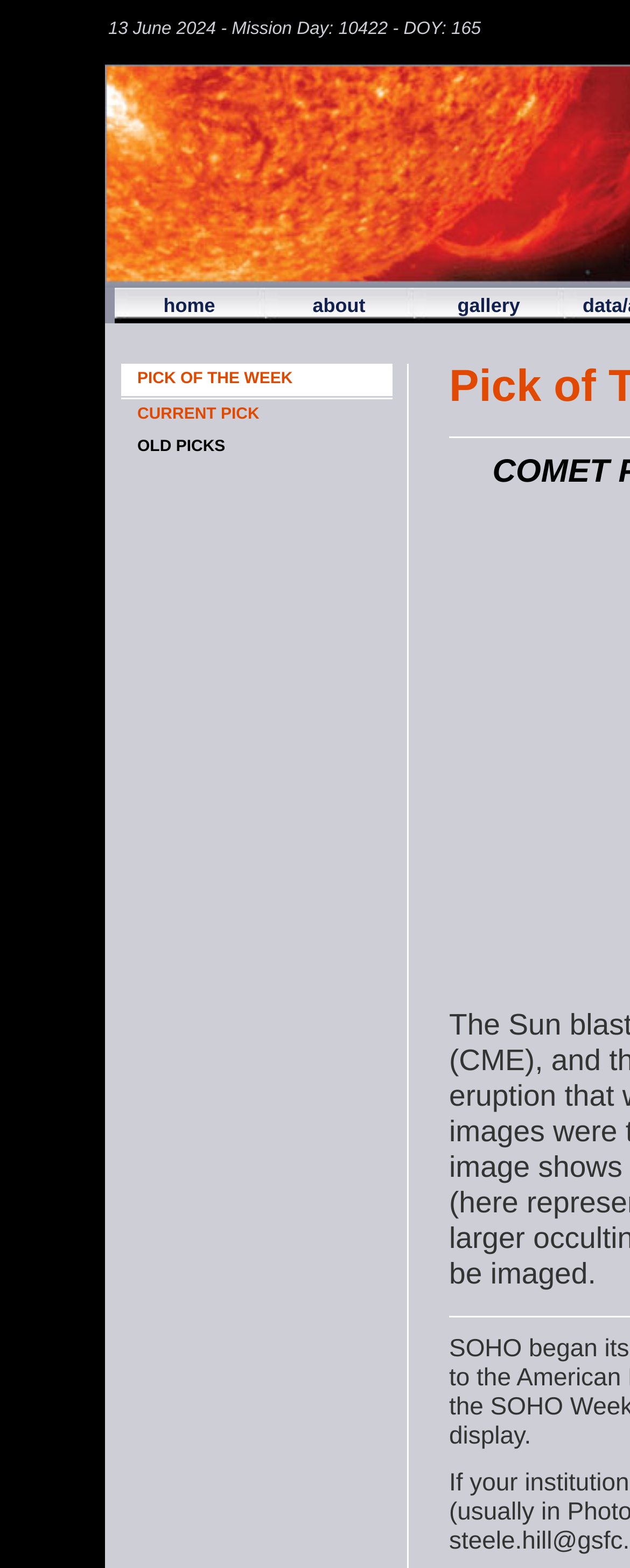What is the text above the 'CURRENT PICK' link?
Using the image, provide a concise answer in one word or a short phrase.

PICK OF THE WEEK